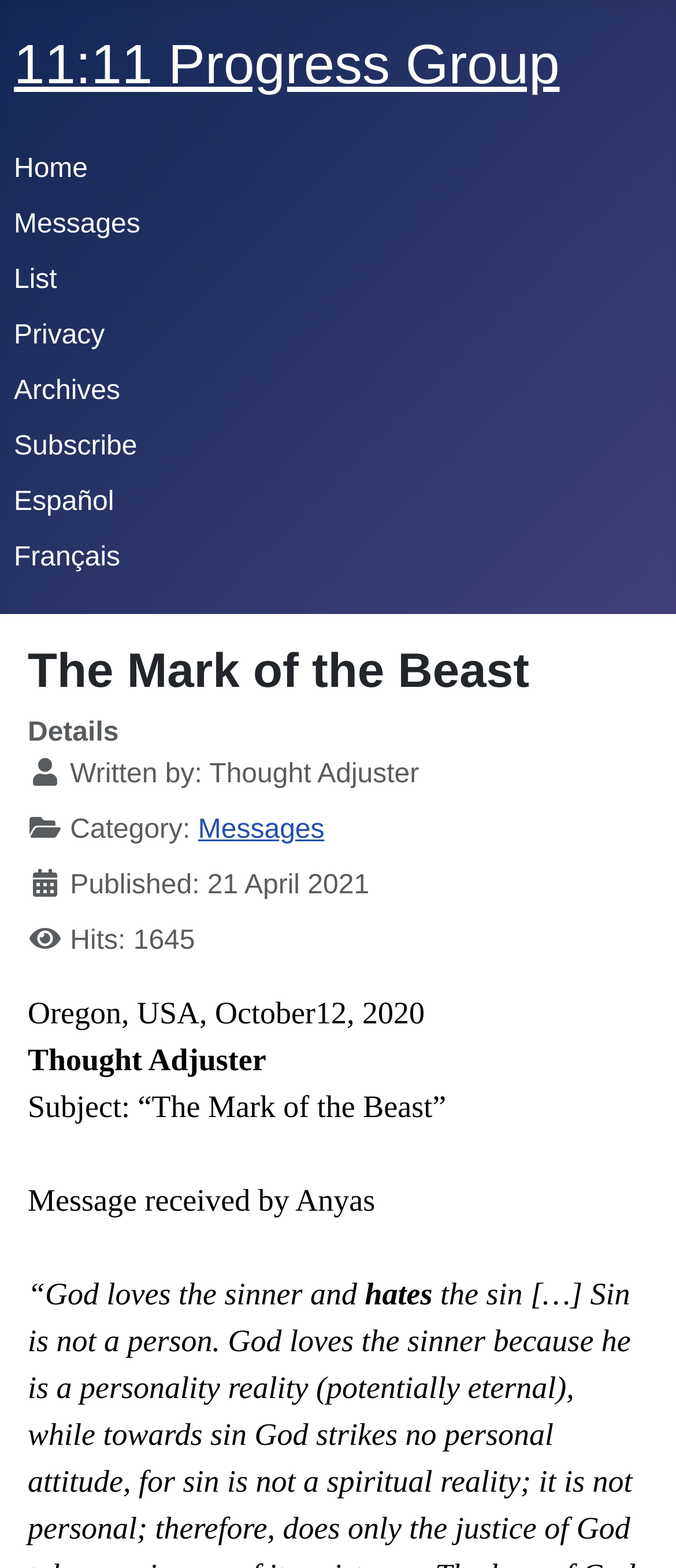Using floating point numbers between 0 and 1, provide the bounding box coordinates in the format (top-left x, top-left y, bottom-right x, bottom-right y). Locate the UI element described here: 11:11 Progress Group

[0.021, 0.021, 0.828, 0.061]